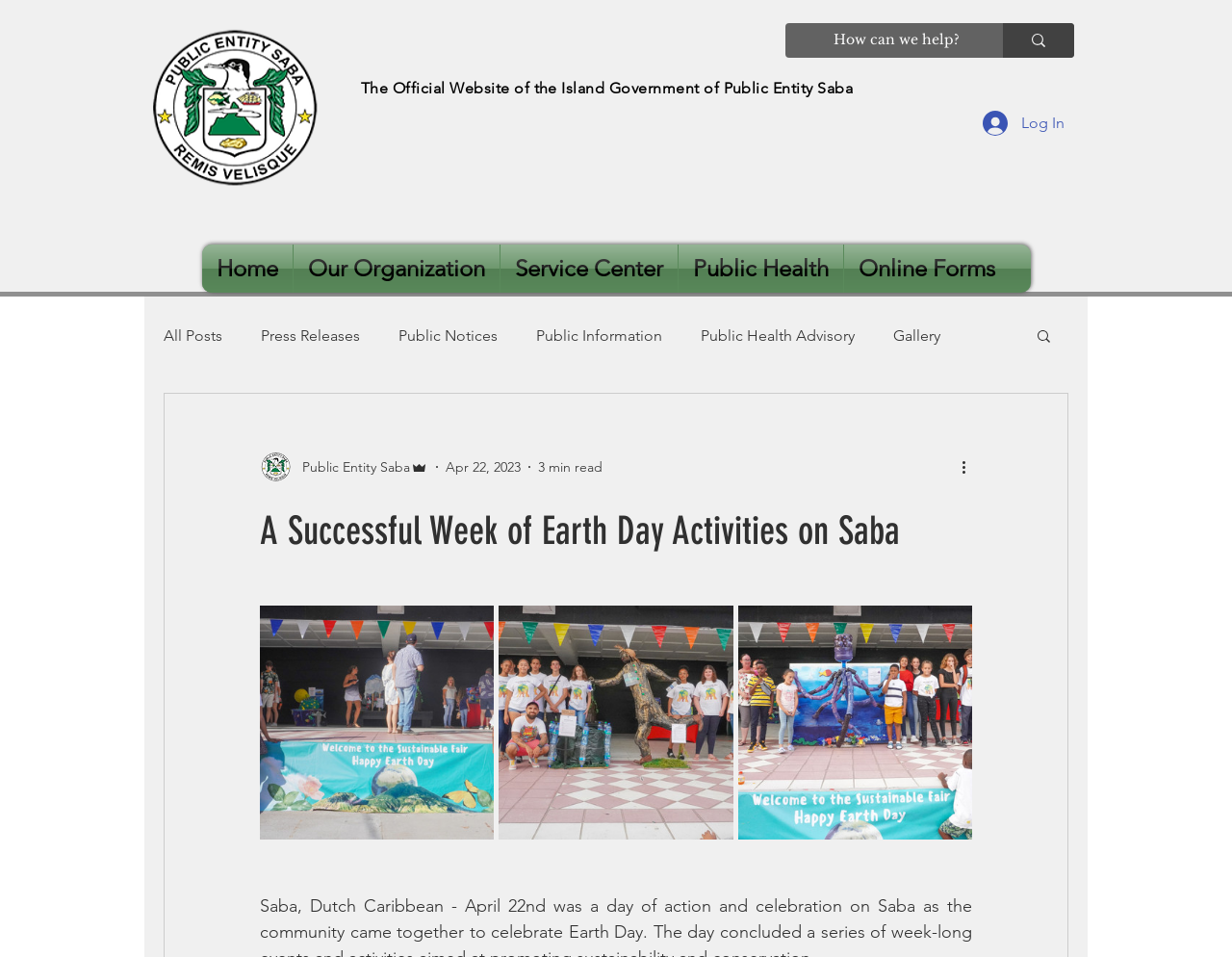Please provide the bounding box coordinates for the UI element as described: "Press Releases". The coordinates must be four floats between 0 and 1, represented as [left, top, right, bottom].

[0.212, 0.341, 0.292, 0.36]